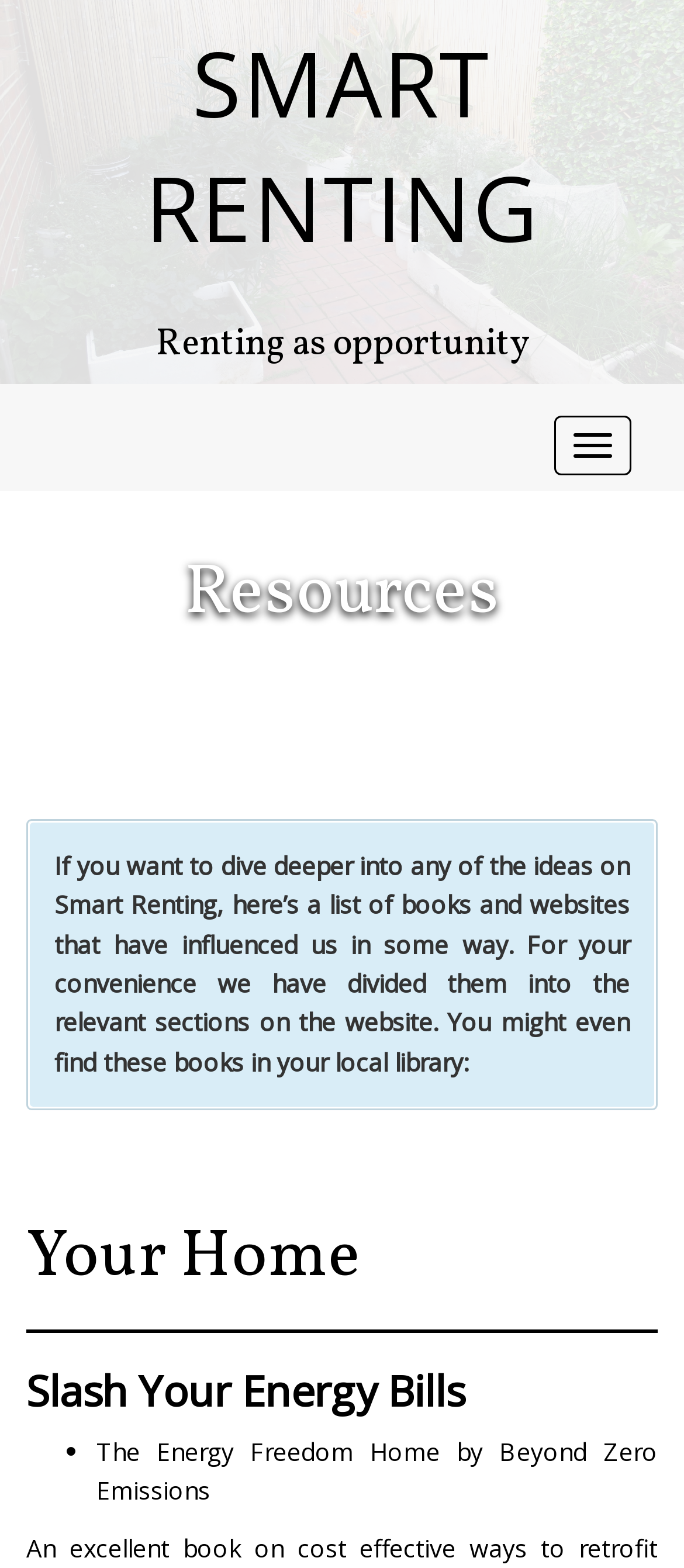Carefully observe the image and respond to the question with a detailed answer:
What is the main topic of the webpage?

Based on the webpage structure and content, it appears that the main topic of the webpage is Smart Renting, as indicated by the heading 'Renting as opportunity' and the presence of related resources and sections.